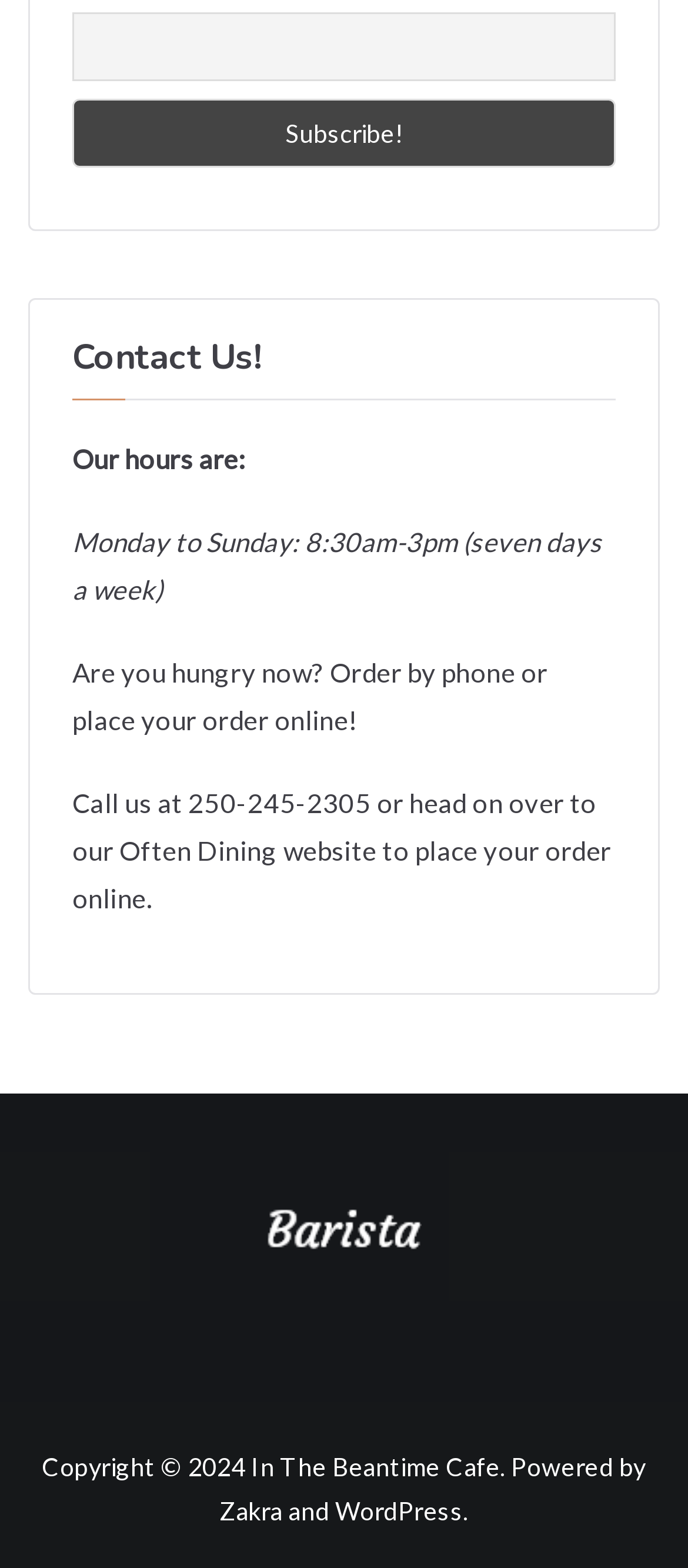Can you give a detailed response to the following question using the information from the image? What is the year of the copyright?

I found the year of the copyright by looking at the text that says 'Copyright © 2024' which is located at the bottom of the page.